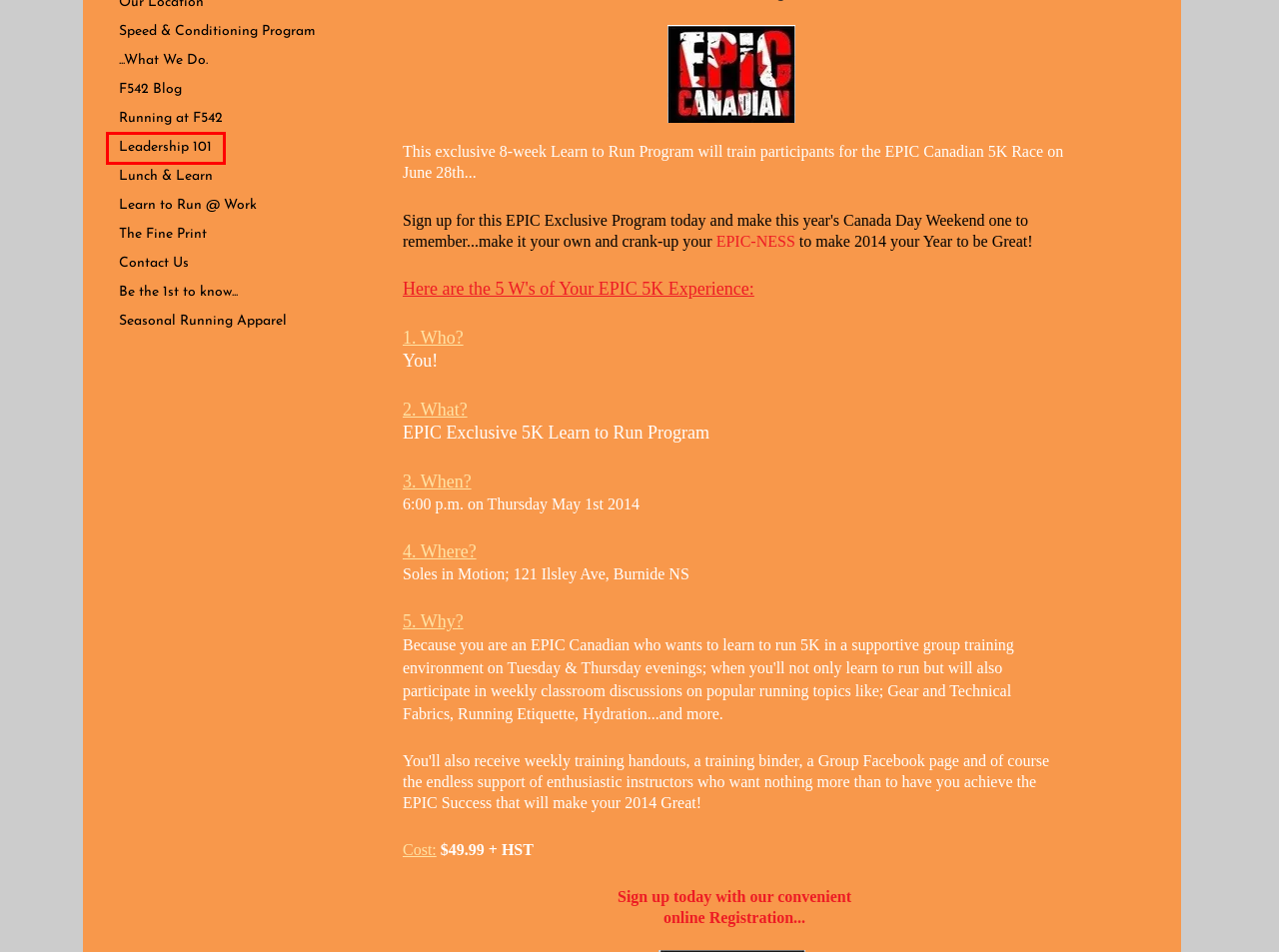A screenshot of a webpage is provided, featuring a red bounding box around a specific UI element. Identify the webpage description that most accurately reflects the new webpage after interacting with the selected element. Here are the candidates:
A. Running at F542
B. The Fine Print
C. ...What We Do. | My Vxw Site Xgvdep
D. Seasonal Running Apparel
E. Leadership 101
F. Speed & Conditioning Program | My Vxw Site Xgvdep
G. Be the 1st to know...
H. F542 Blog | My Vxw Site Xgvdep

E